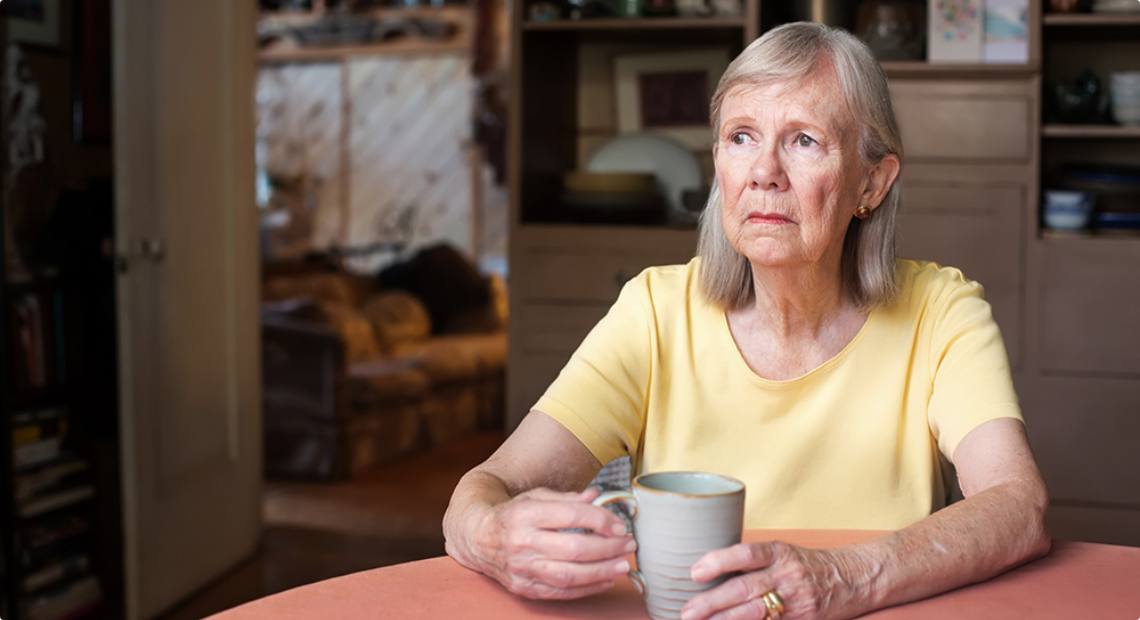What is the woman holding in her hands?
Please use the image to deliver a detailed and complete answer.

The caption describes the woman as holding a cup in her hands, which implies that she might be in a moment of contemplation or introspection, and the cup could be a symbol of comfort or solace.